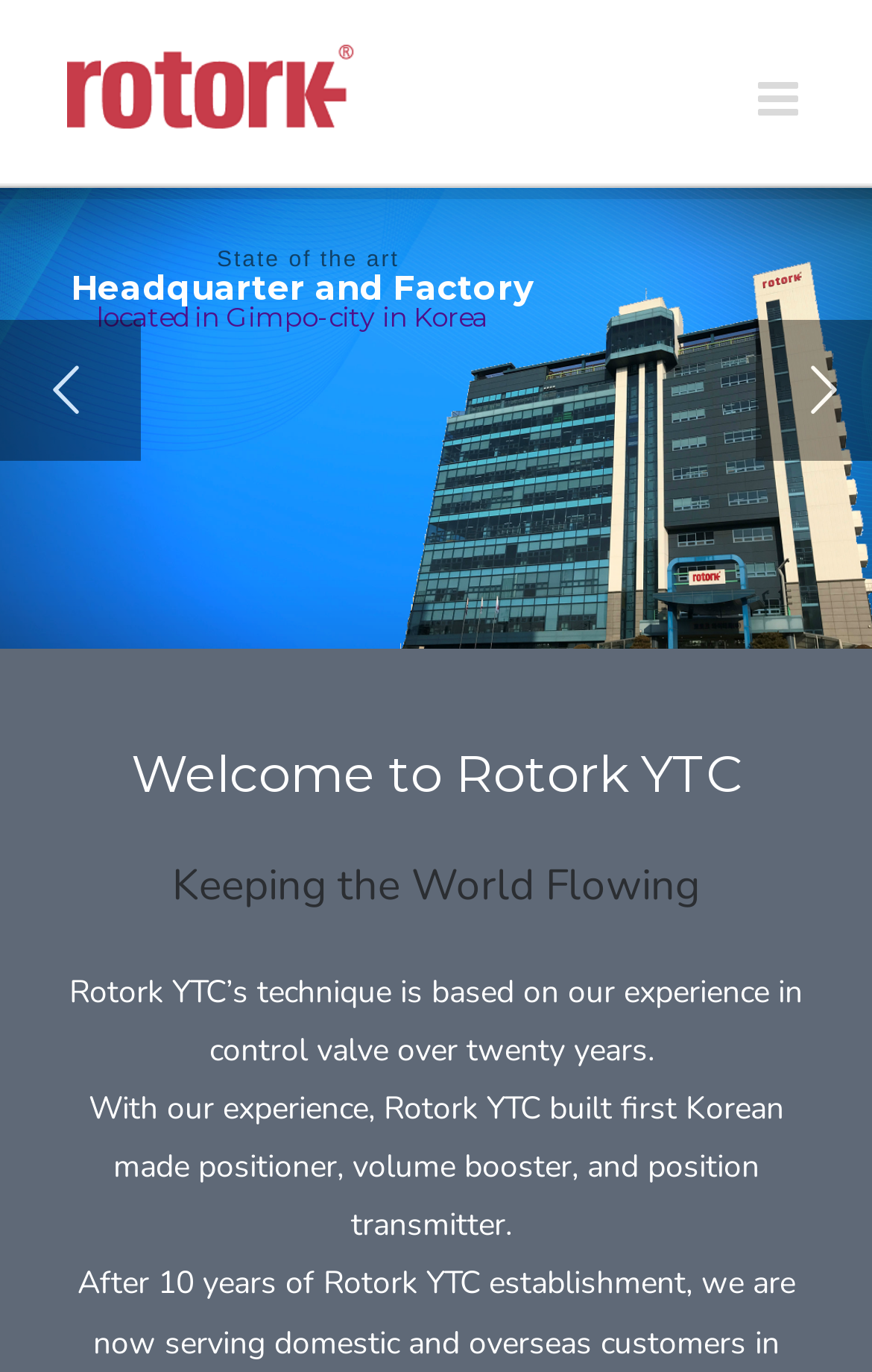Using the provided element description, identify the bounding box coordinates as (top-left x, top-left y, bottom-right x, bottom-right y). Ensure all values are between 0 and 1. Description: alt="Rotork YTC Logo"

[0.077, 0.033, 0.414, 0.1]